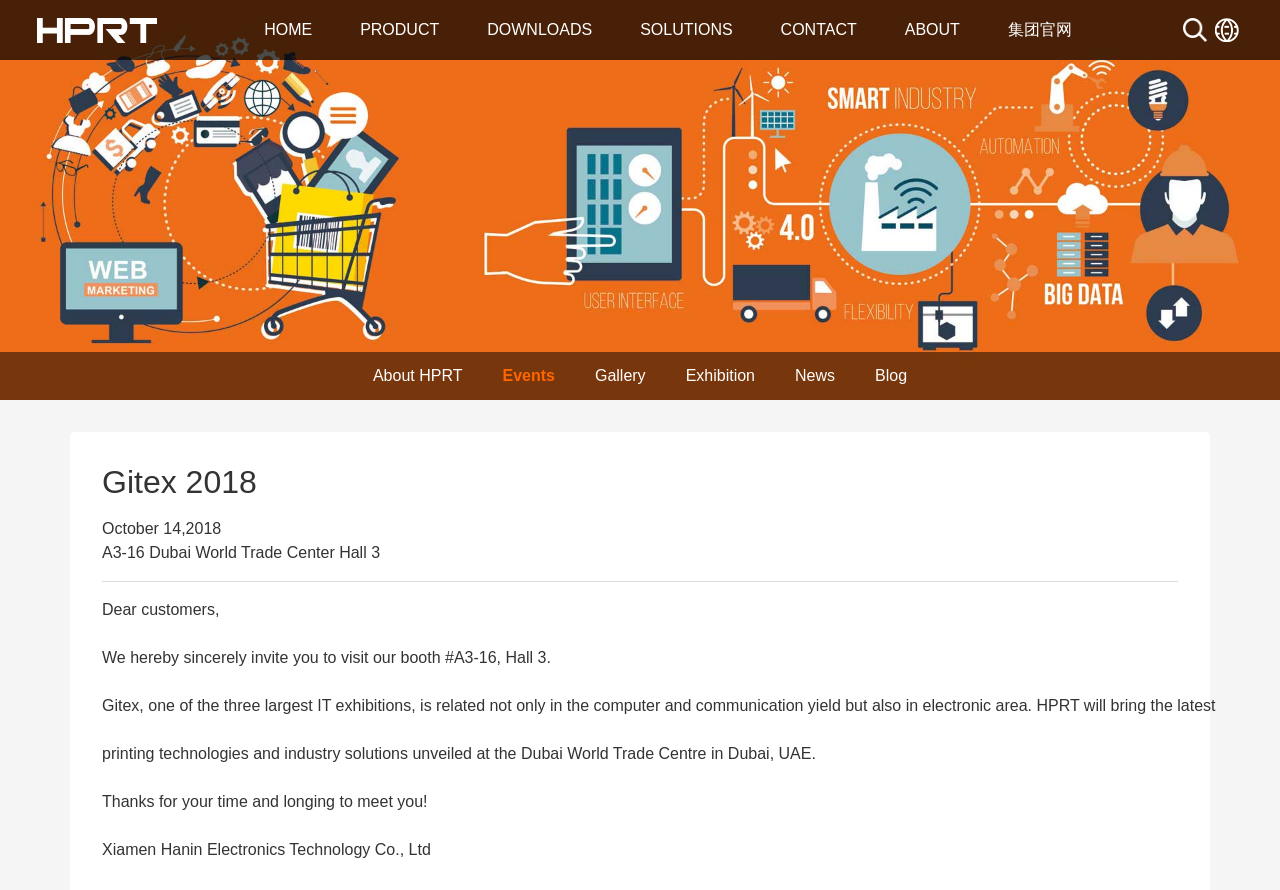Examine the screenshot and answer the question in as much detail as possible: What is the company's name?

The company's name can be found in the text 'Xiamen Hanin Electronics Technology Co., Ltd' which is located at the bottom of the webpage.